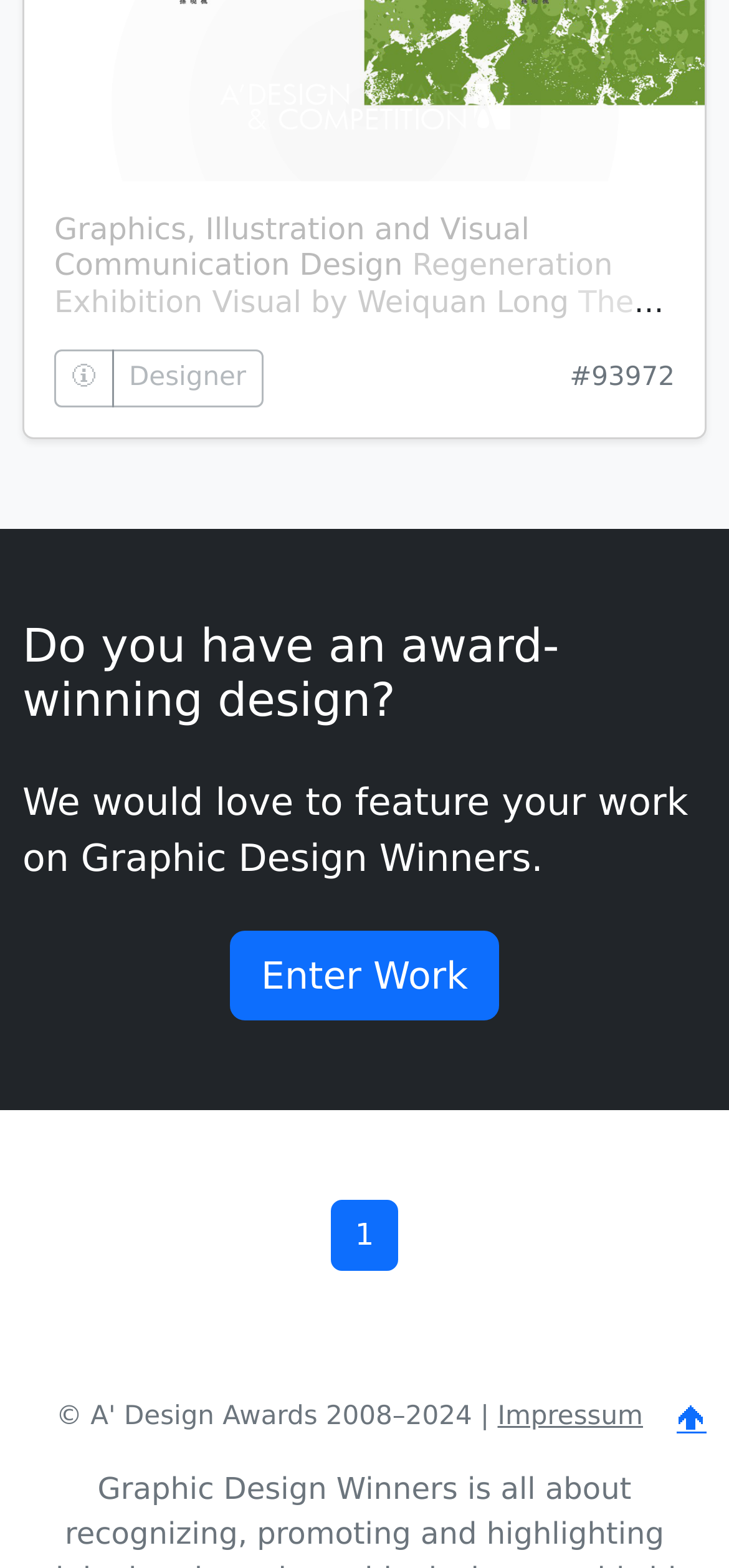Using the image as a reference, answer the following question in as much detail as possible:
What is the purpose of the Regeneration Exhibition?

According to the StaticText element with the text 'The designer hope that human beings will take active actions to make the earth a better place.', the purpose of the Regeneration Exhibition is to make the earth a better place.